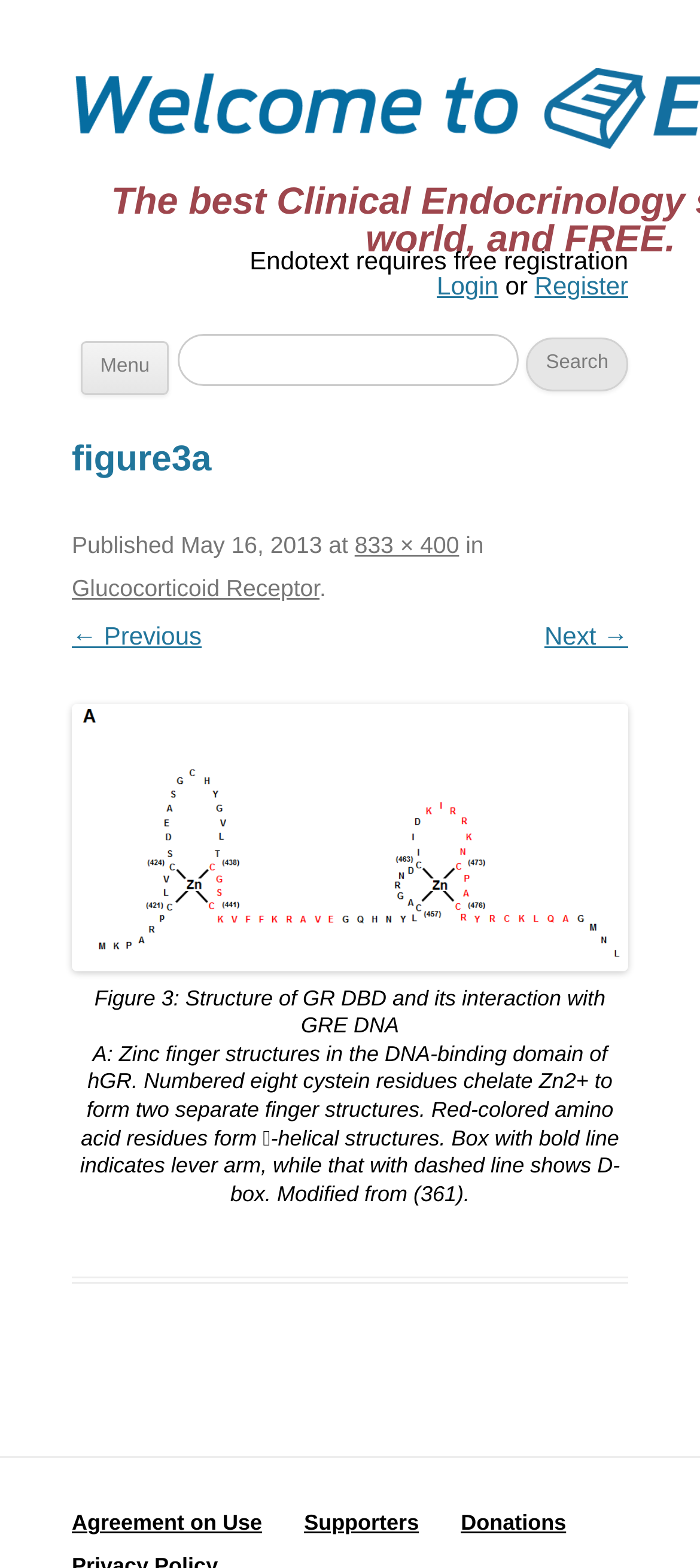Illustrate the webpage thoroughly, mentioning all important details.

The webpage appears to be an educational article or research paper about the structure of Glucocorticoid Receptor (GR) DNA-binding domain and its interaction with GRE DNA. 

At the top of the page, there is a notification that Endotext requires free registration, with options to log in or register. Below this, there is a search bar with a label "Search for:" and a button to initiate the search.

To the left of the search bar, there is a menu with a "Skip to content" link. The main content of the page is divided into sections, with a header "figure3a" at the top. 

Below the header, there is a footer section that displays the publication date, "May 16, 2013", and a link to the image resolution "833 × 400". There are also links to navigate to the previous or next page.

The main content of the article is an image with a caption "Figure 3: Structure of GR DBD and its interaction with GRE DNA". The caption is a detailed description of the image, explaining the zinc finger structures in the DNA-binding domain of hGR.

At the bottom of the page, there are links to "Agreement on Use", "Supporters", and "Donations".